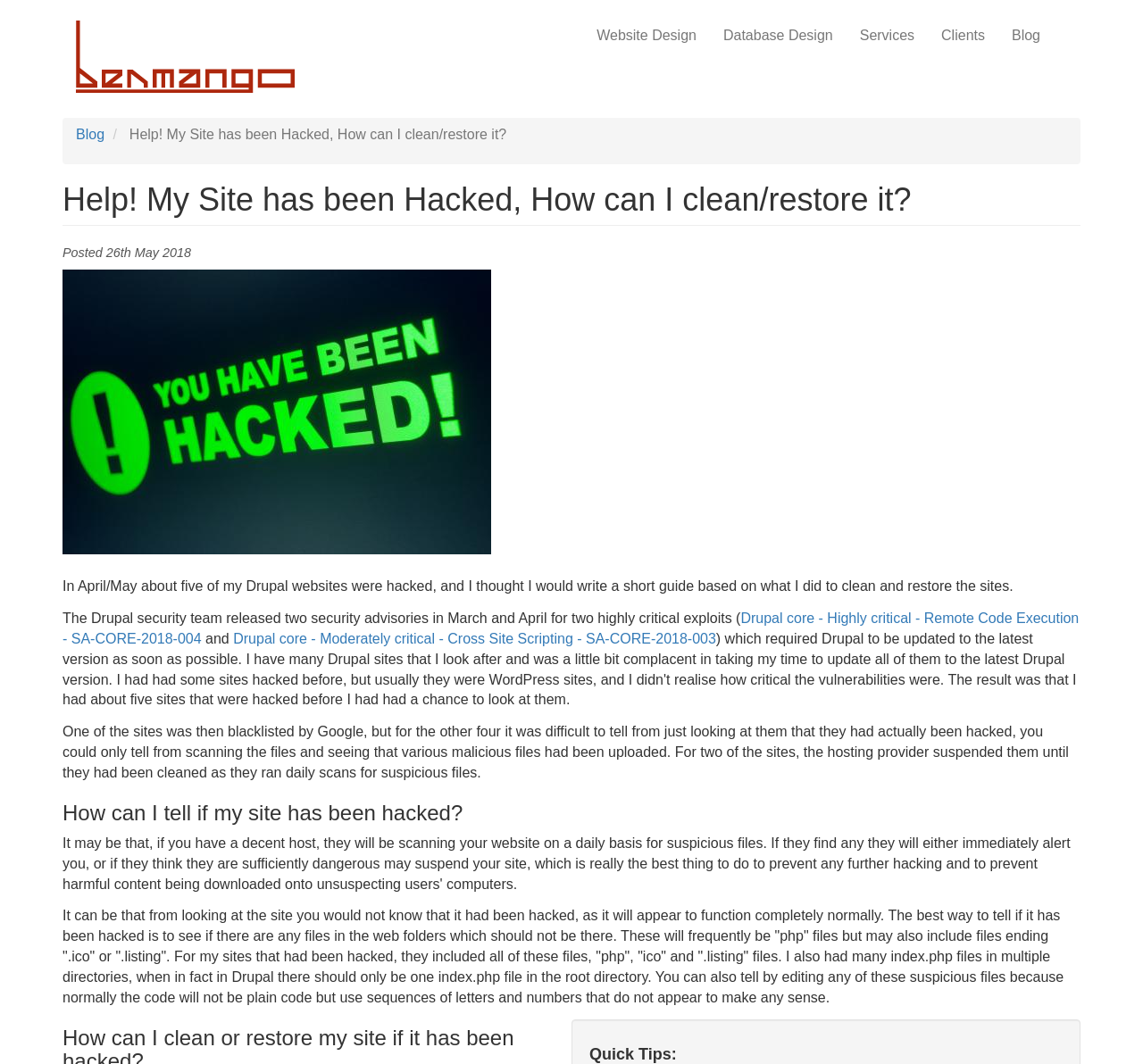Please locate the clickable area by providing the bounding box coordinates to follow this instruction: "Click the 'Blog' link".

[0.873, 0.013, 0.922, 0.055]